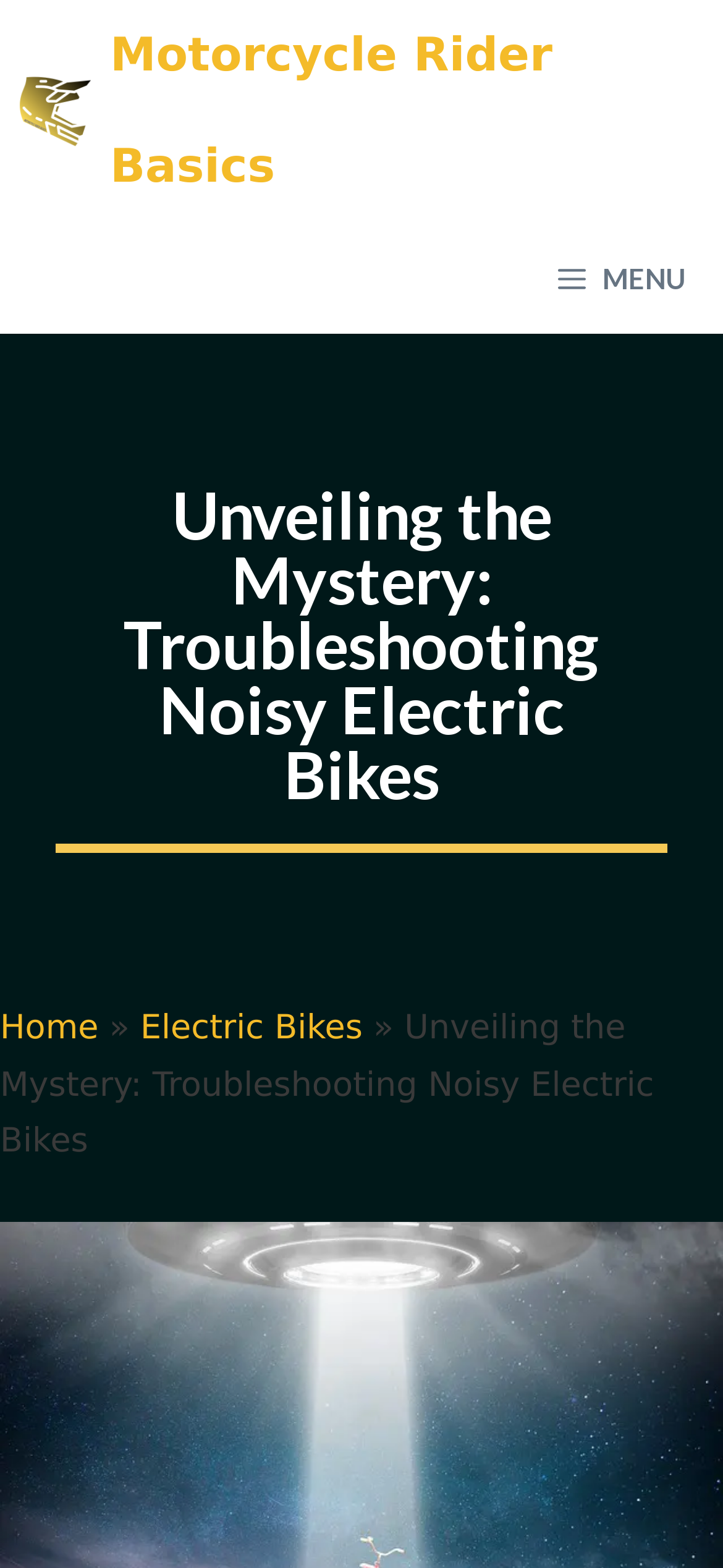Determine the bounding box for the UI element that matches this description: "ui".

None